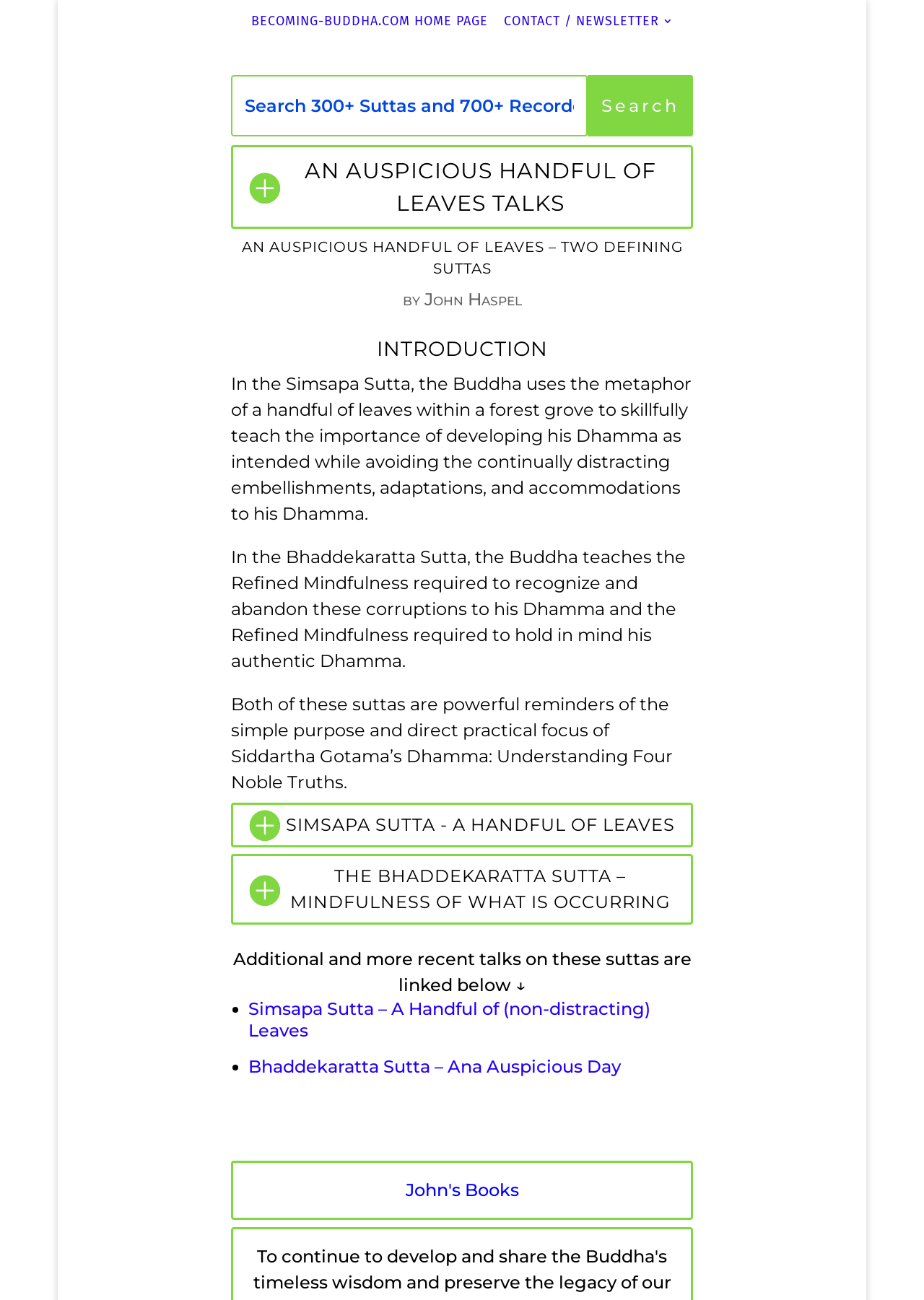Provide the bounding box coordinates for the UI element described in this sentence: "Becoming-Buddha.com Home Page". The coordinates should be four float values between 0 and 1, i.e., [left, top, right, bottom].

[0.271, 0.012, 0.528, 0.028]